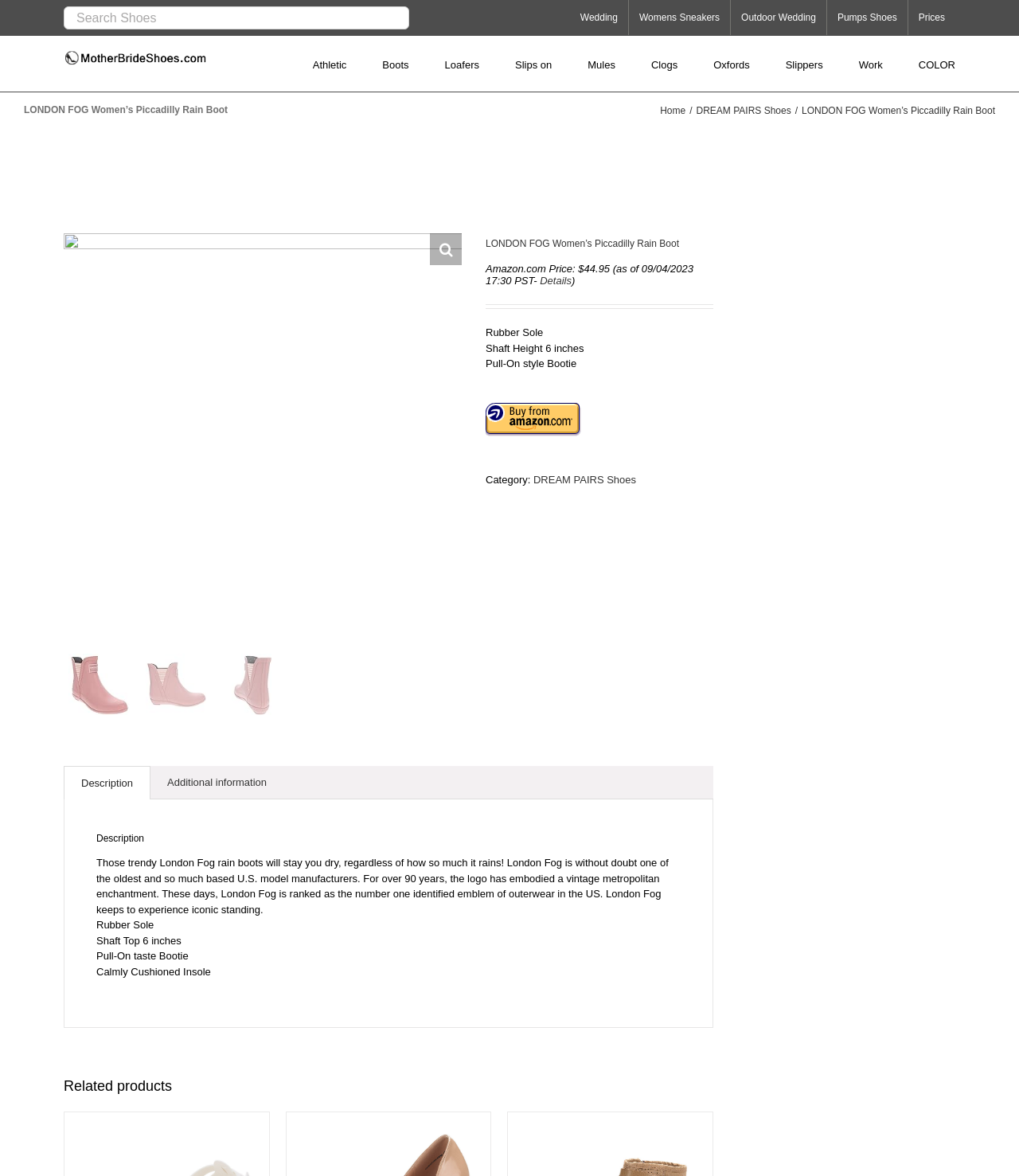Can you determine the bounding box coordinates of the area that needs to be clicked to fulfill the following instruction: "Click on 'Seeing team member's coin balances'"?

None